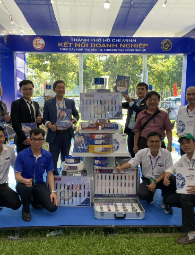Please answer the following query using a single word or phrase: 
What type of products are being showcased?

Electrical cable products